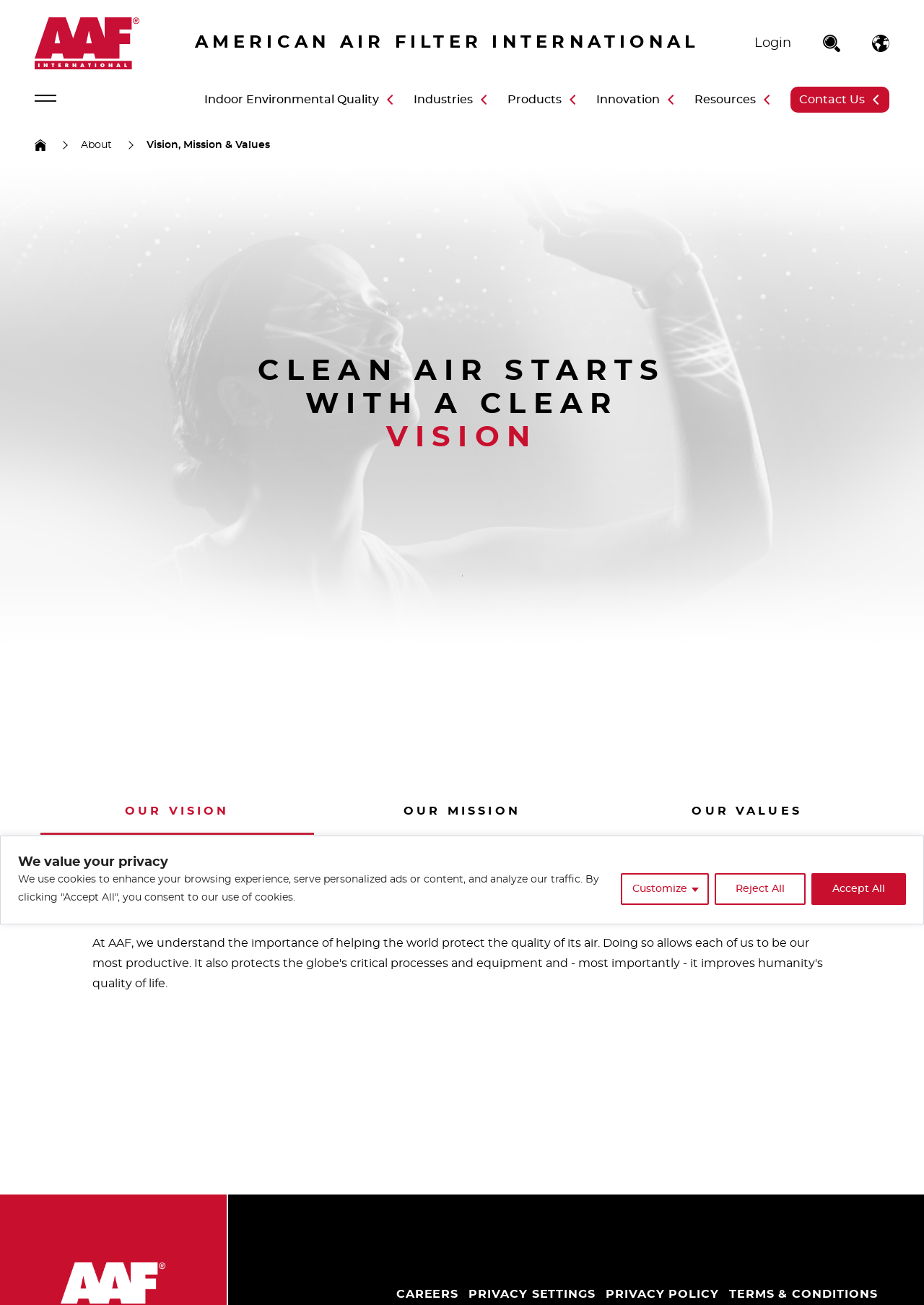Please indicate the bounding box coordinates of the element's region to be clicked to achieve the instruction: "Search for something". Provide the coordinates as four float numbers between 0 and 1, i.e., [left, top, right, bottom].

[0.856, 0.026, 0.909, 0.04]